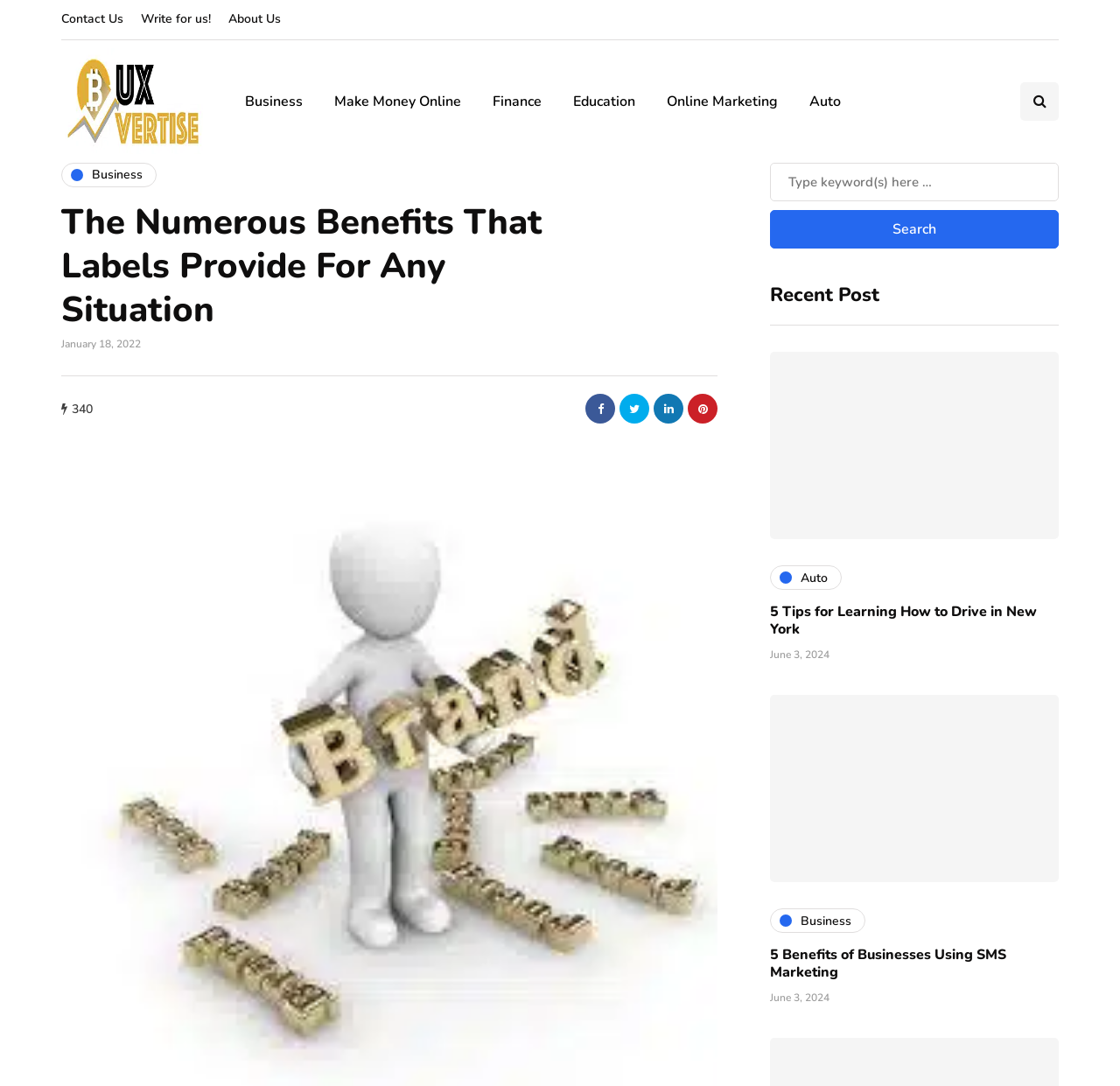Locate the bounding box coordinates of the clickable part needed for the task: "Search for something".

[0.688, 0.149, 0.945, 0.185]